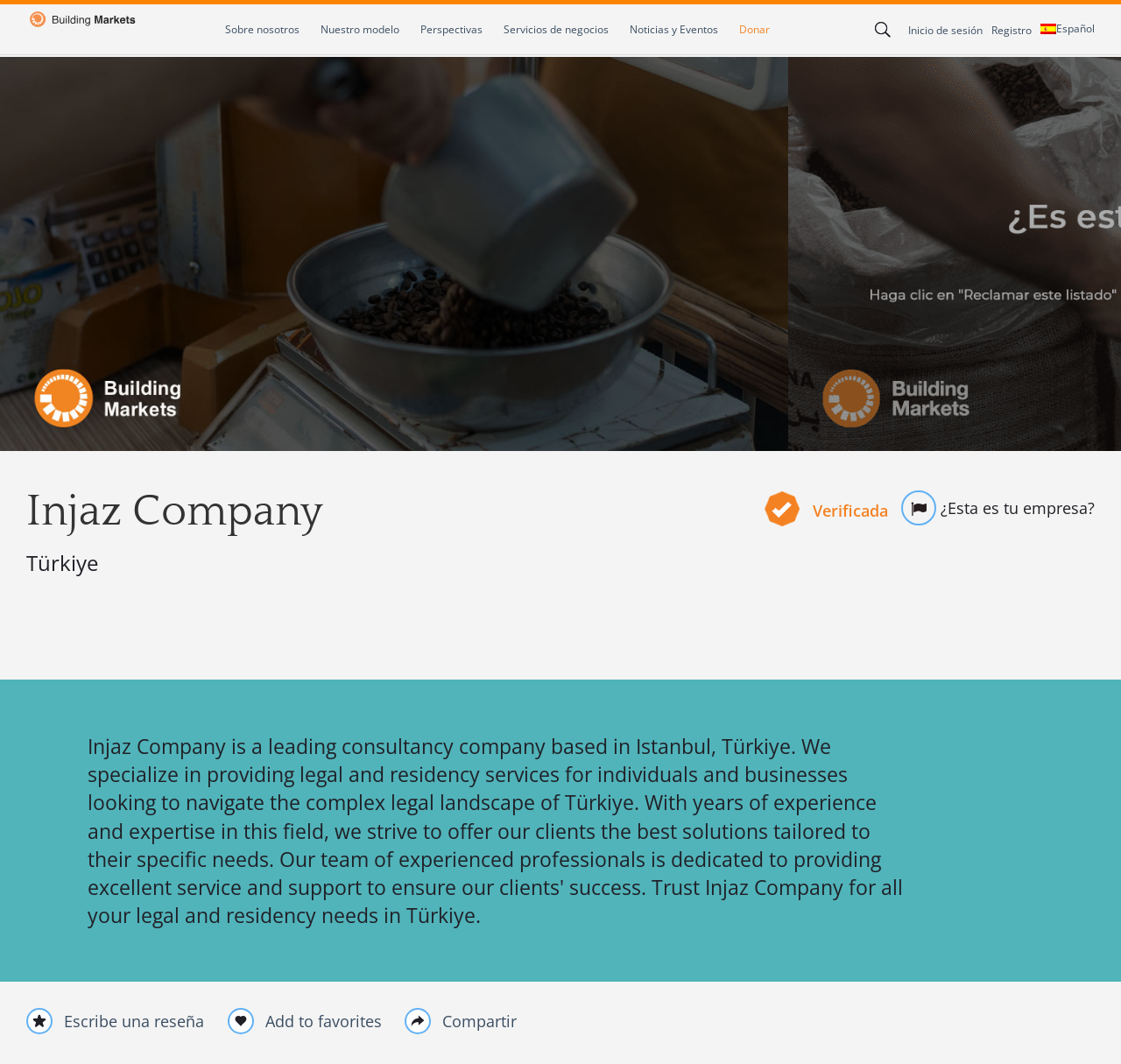Please indicate the bounding box coordinates for the clickable area to complete the following task: "Log in to the system". The coordinates should be specified as four float numbers between 0 and 1, i.e., [left, top, right, bottom].

[0.81, 0.021, 0.877, 0.035]